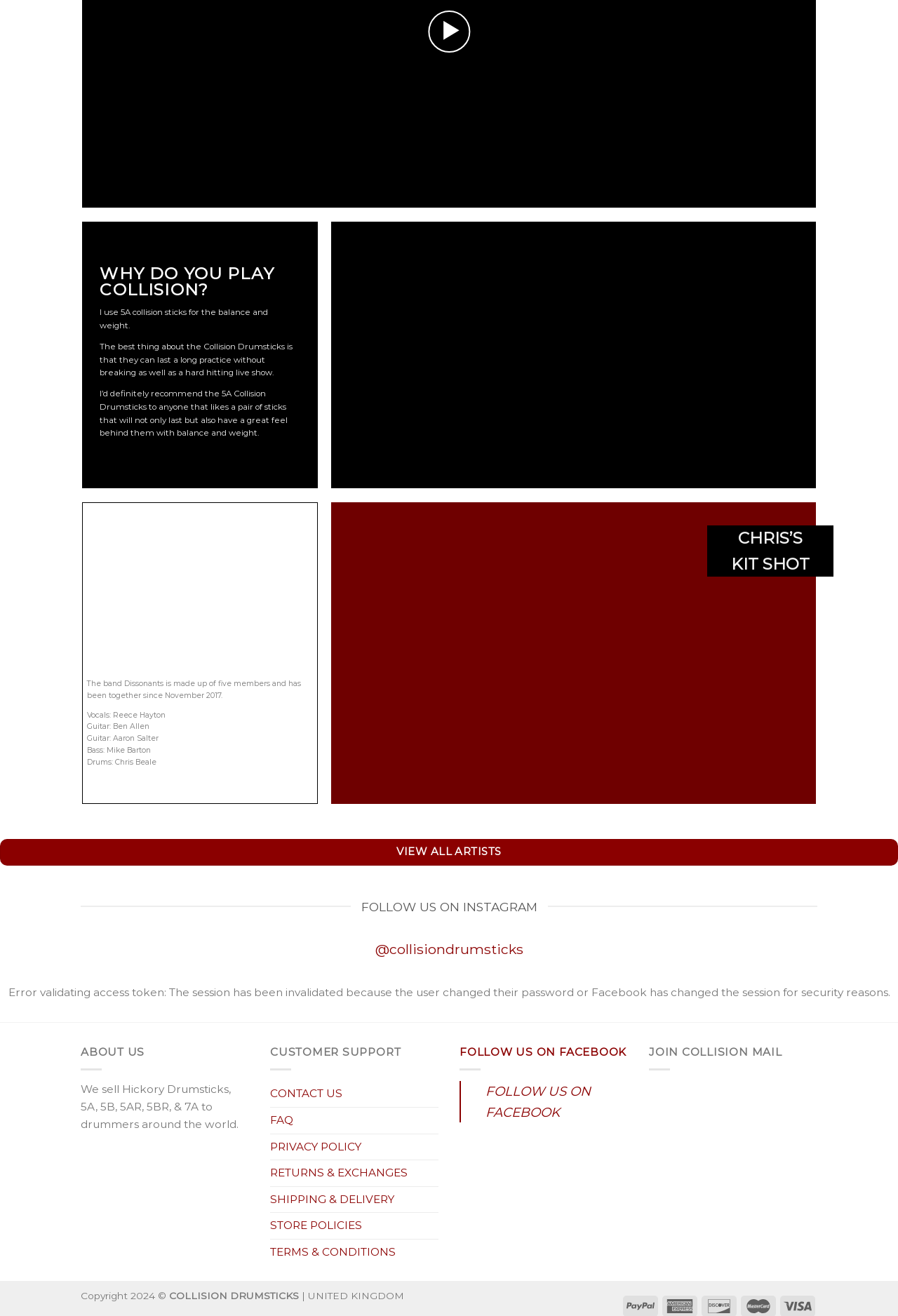Please identify the bounding box coordinates of the element on the webpage that should be clicked to follow this instruction: "Follow us on Facebook". The bounding box coordinates should be given as four float numbers between 0 and 1, formatted as [left, top, right, bottom].

[0.512, 0.794, 0.698, 0.805]